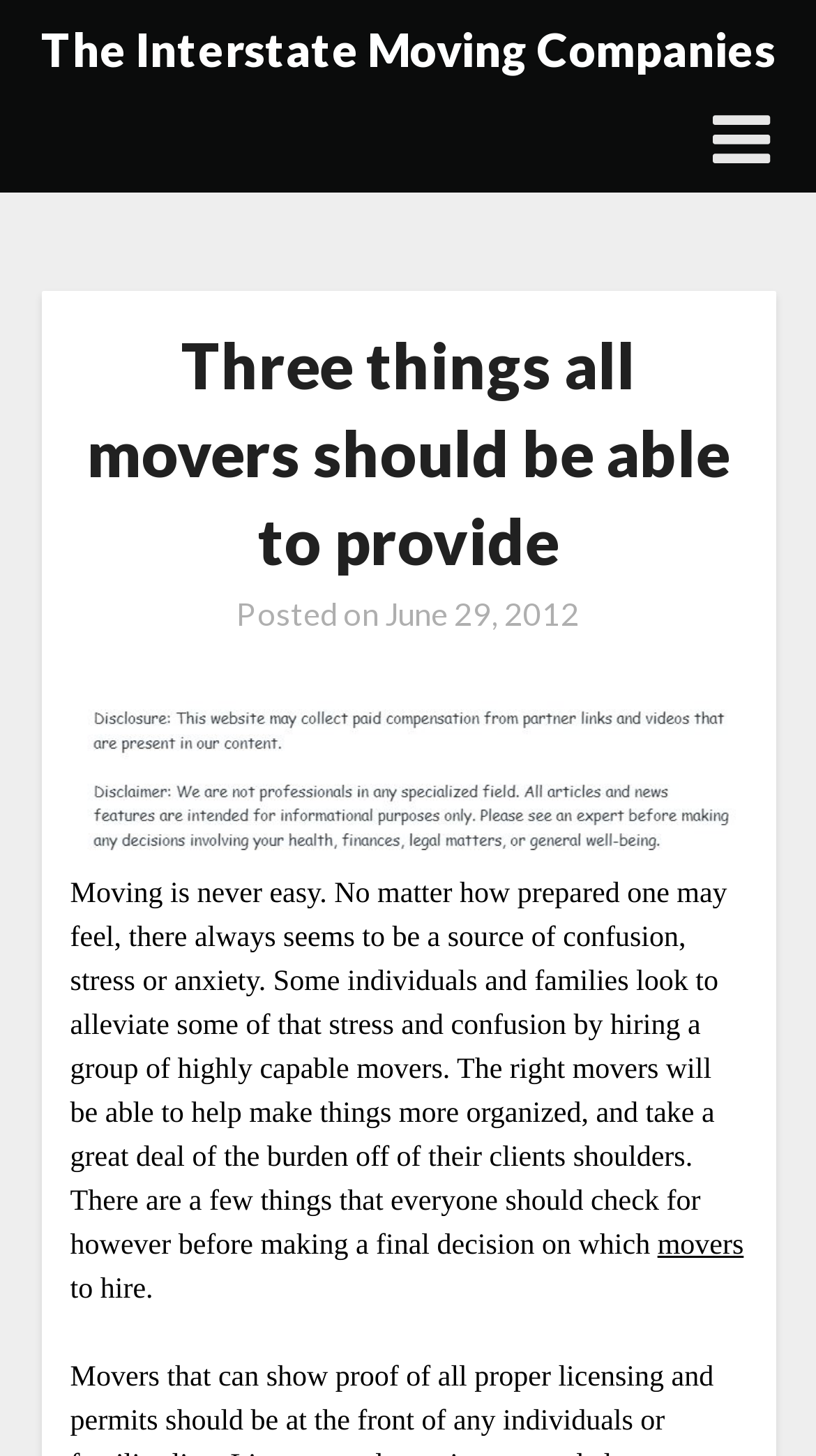Can you determine the main header of this webpage?

Three things all movers should be able to provide